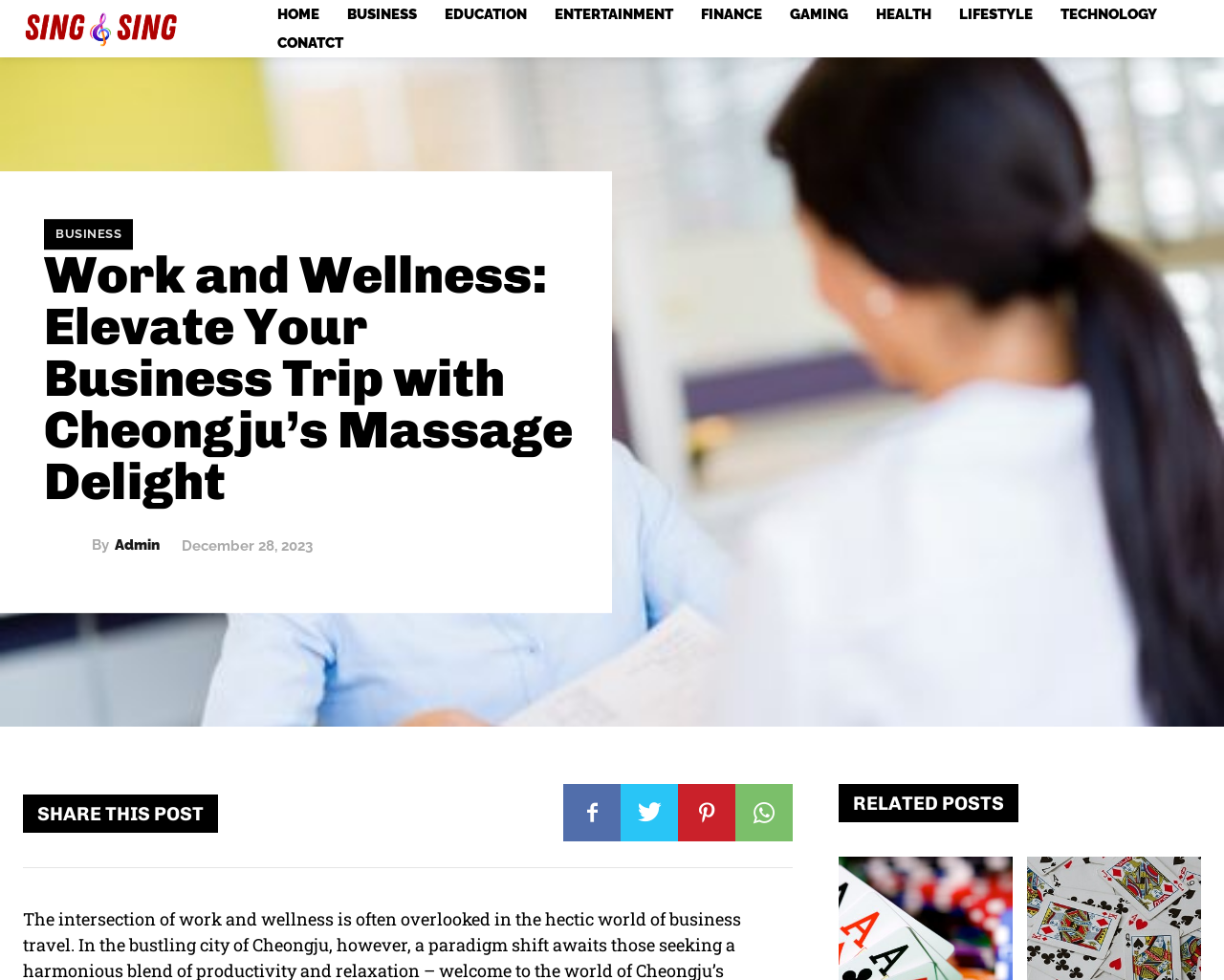Locate the bounding box coordinates of the clickable area to execute the instruction: "Click the SHARE THIS POST button". Provide the coordinates as four float numbers between 0 and 1, represented as [left, top, right, bottom].

[0.03, 0.82, 0.166, 0.84]